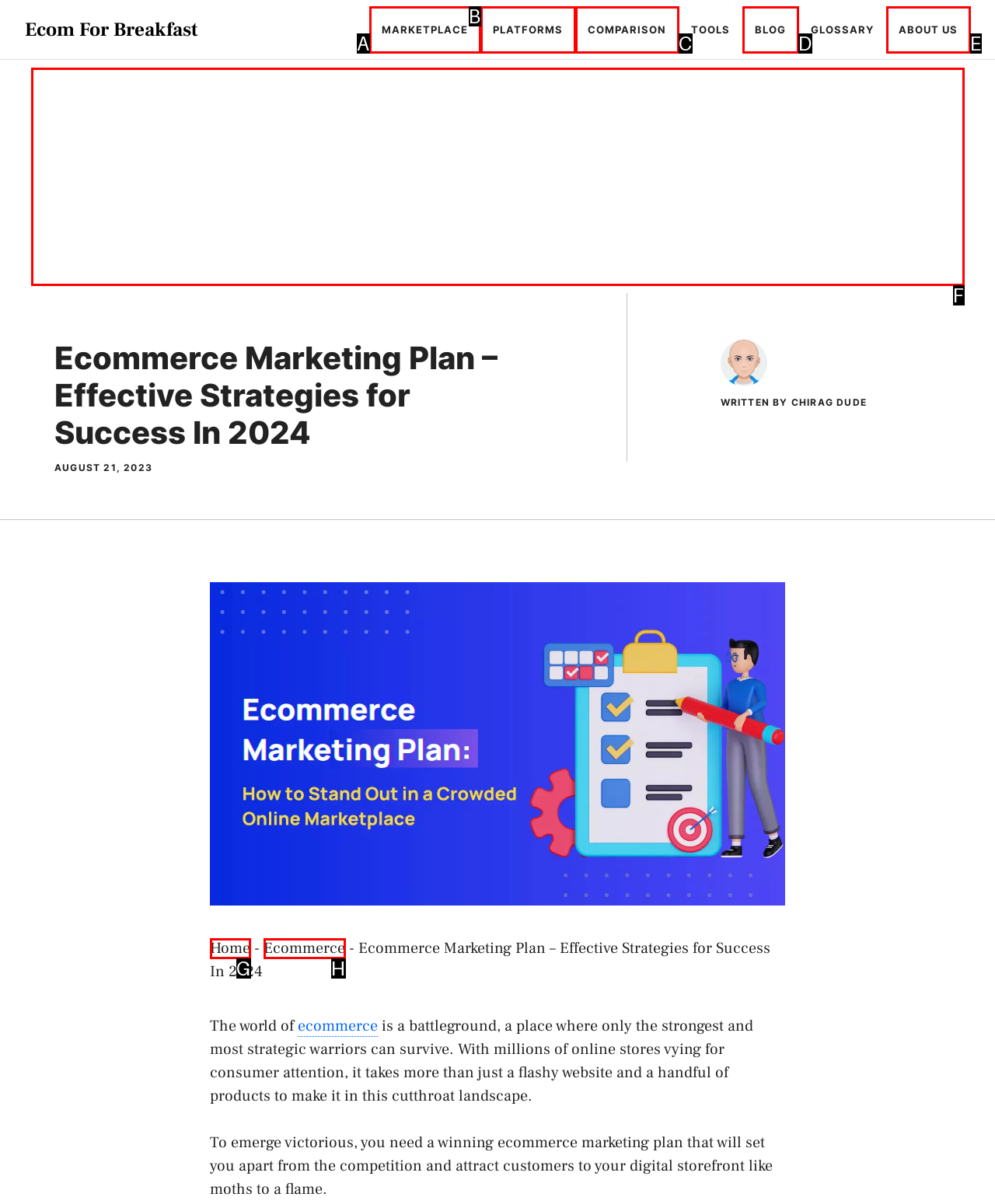Choose the letter of the UI element that aligns with the following description: Domestic Lettings Services
State your answer as the letter from the listed options.

None